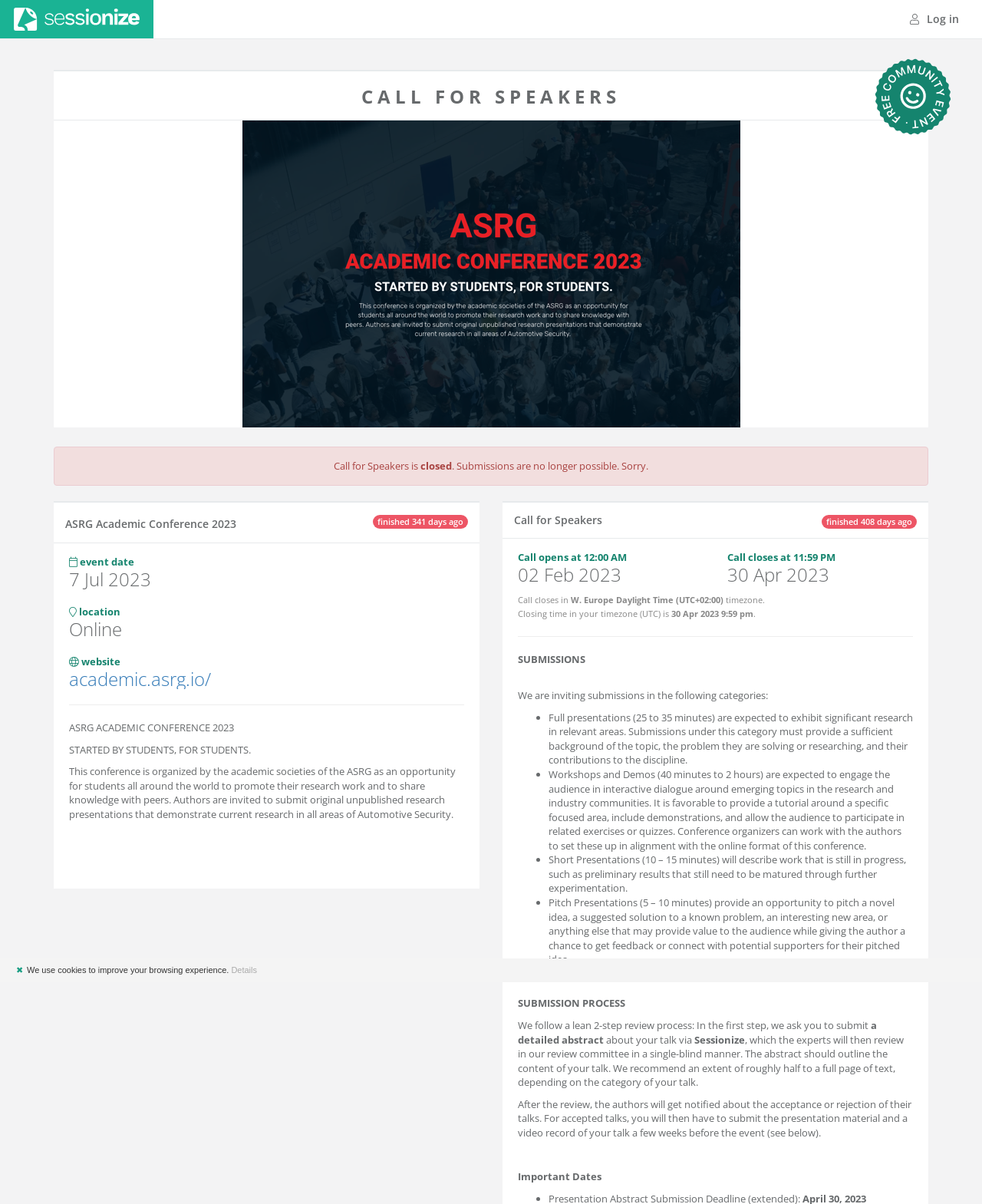With reference to the screenshot, provide a detailed response to the question below:
What is the purpose of the conference?

I found the answer by reading the static text element that says 'This conference is organized by the academic societies of the ASRG as an opportunity for students all around the world to promote their research work and to share knowledge with peers.' which provides the purpose of the conference.